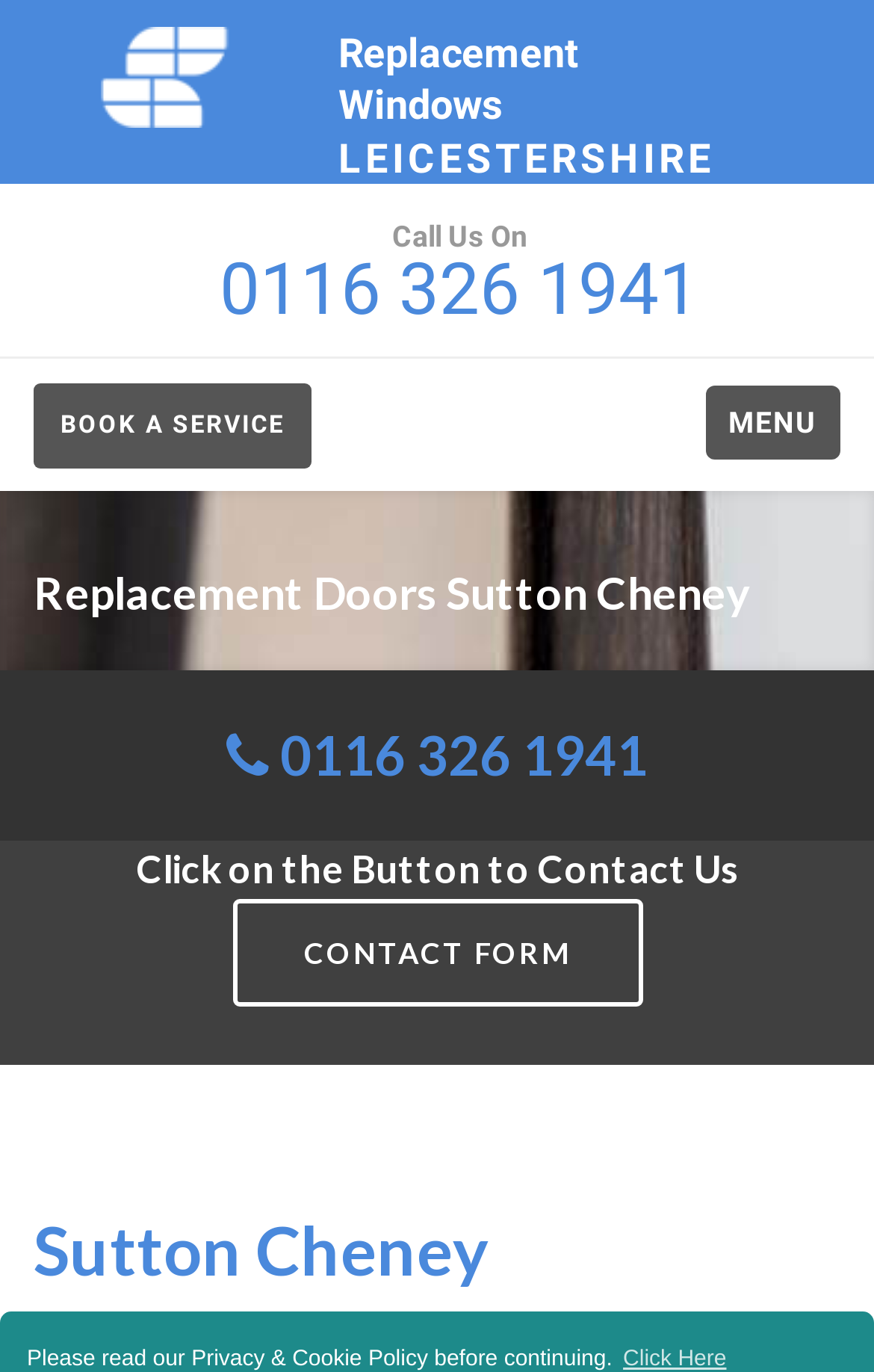What is the purpose of the 'CONTACT FORM' link?
Please answer the question with as much detail and depth as you can.

I analyzed the context of the 'CONTACT FORM' link, which is located near the 'Click on the Button to Contact Us' heading. This suggests that the link is intended for users to contact the company, likely to inquire about their services.